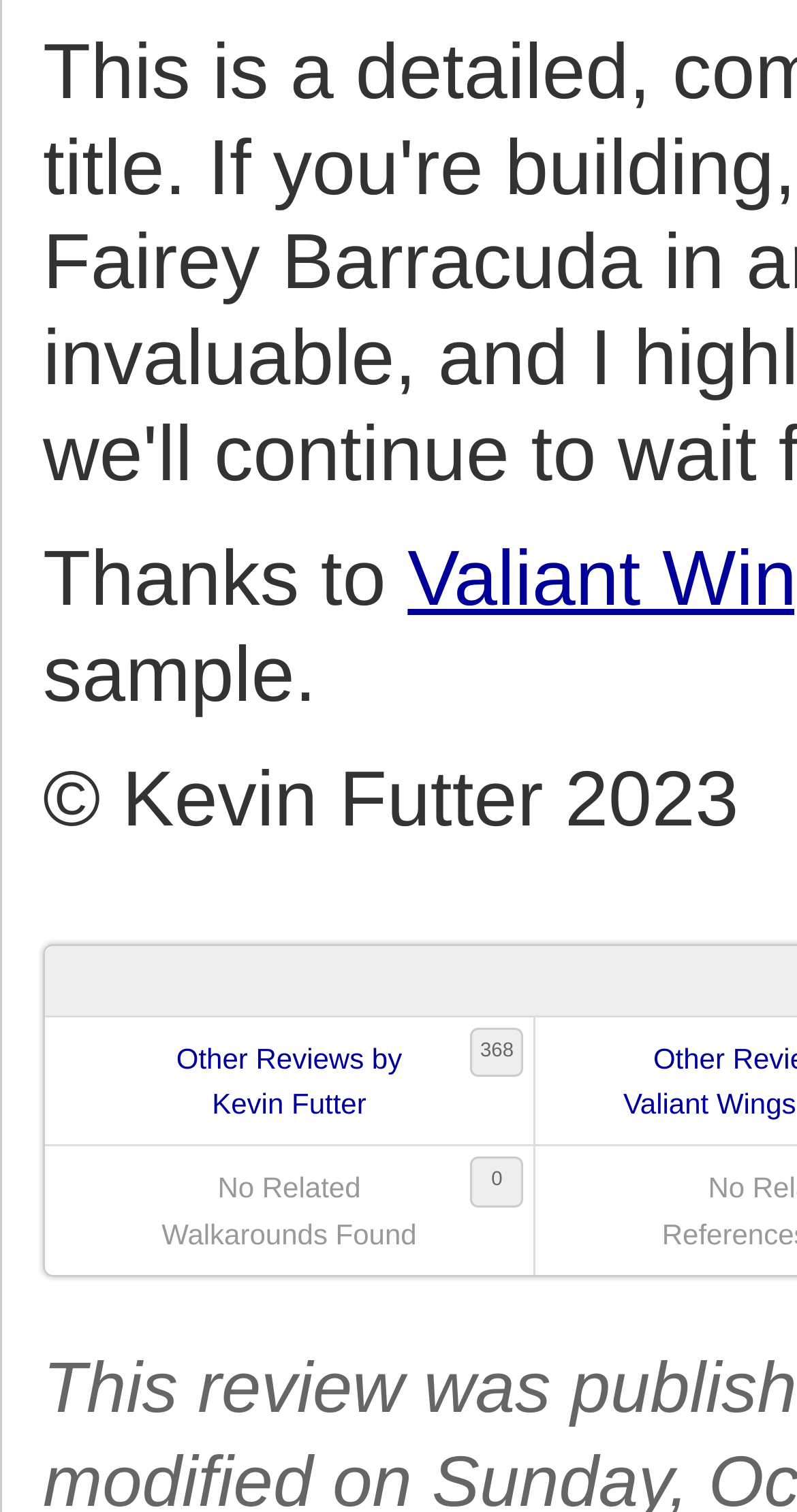Predict the bounding box coordinates for the UI element described as: "Other Reviews byKevin Futter". The coordinates should be four float numbers between 0 and 1, presented as [left, top, right, bottom].

[0.059, 0.674, 0.667, 0.756]